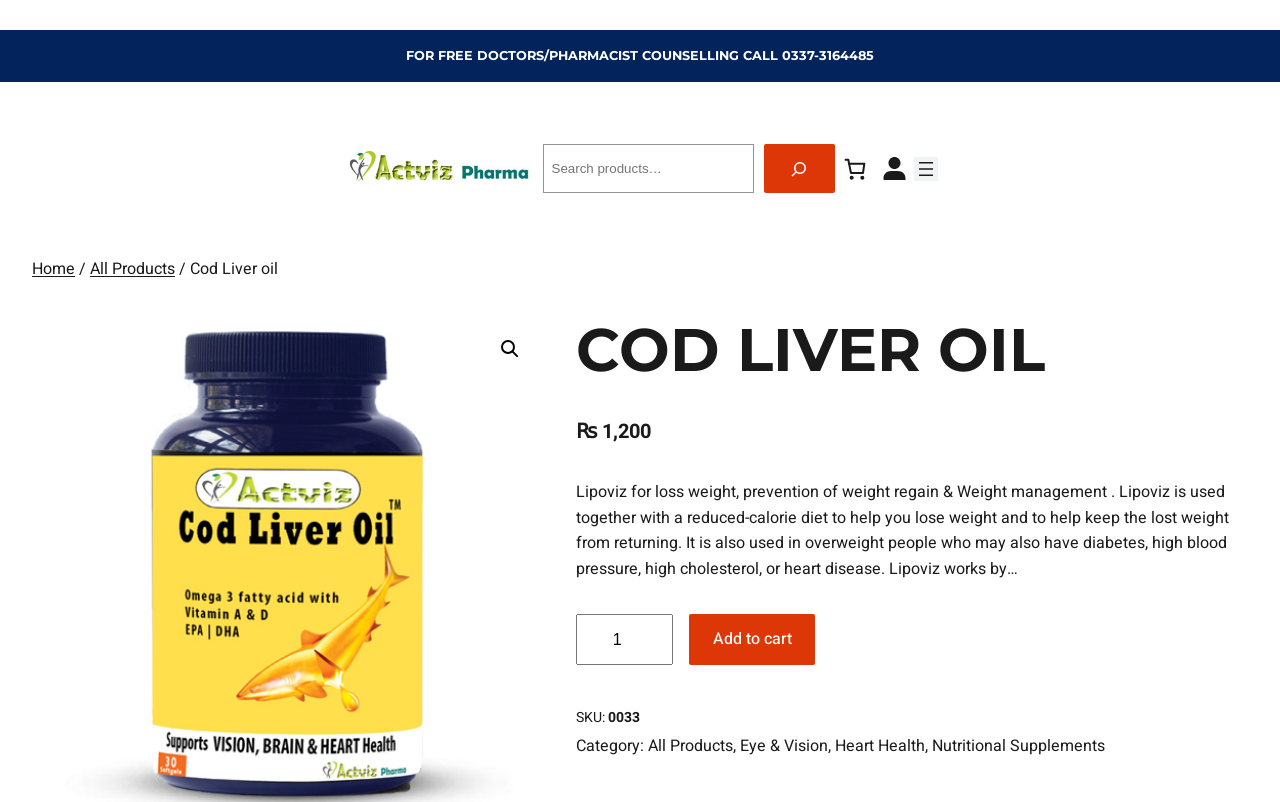Based on the visual content of the image, answer the question thoroughly: What is the minimum quantity of the product that can be added to cart?

I determined the minimum quantity of the product that can be added to cart by looking at the spinbutton element with the label 'Product quantity'. The 'valuemin' attribute of this element is set to 1, which indicates that the minimum quantity is 1.